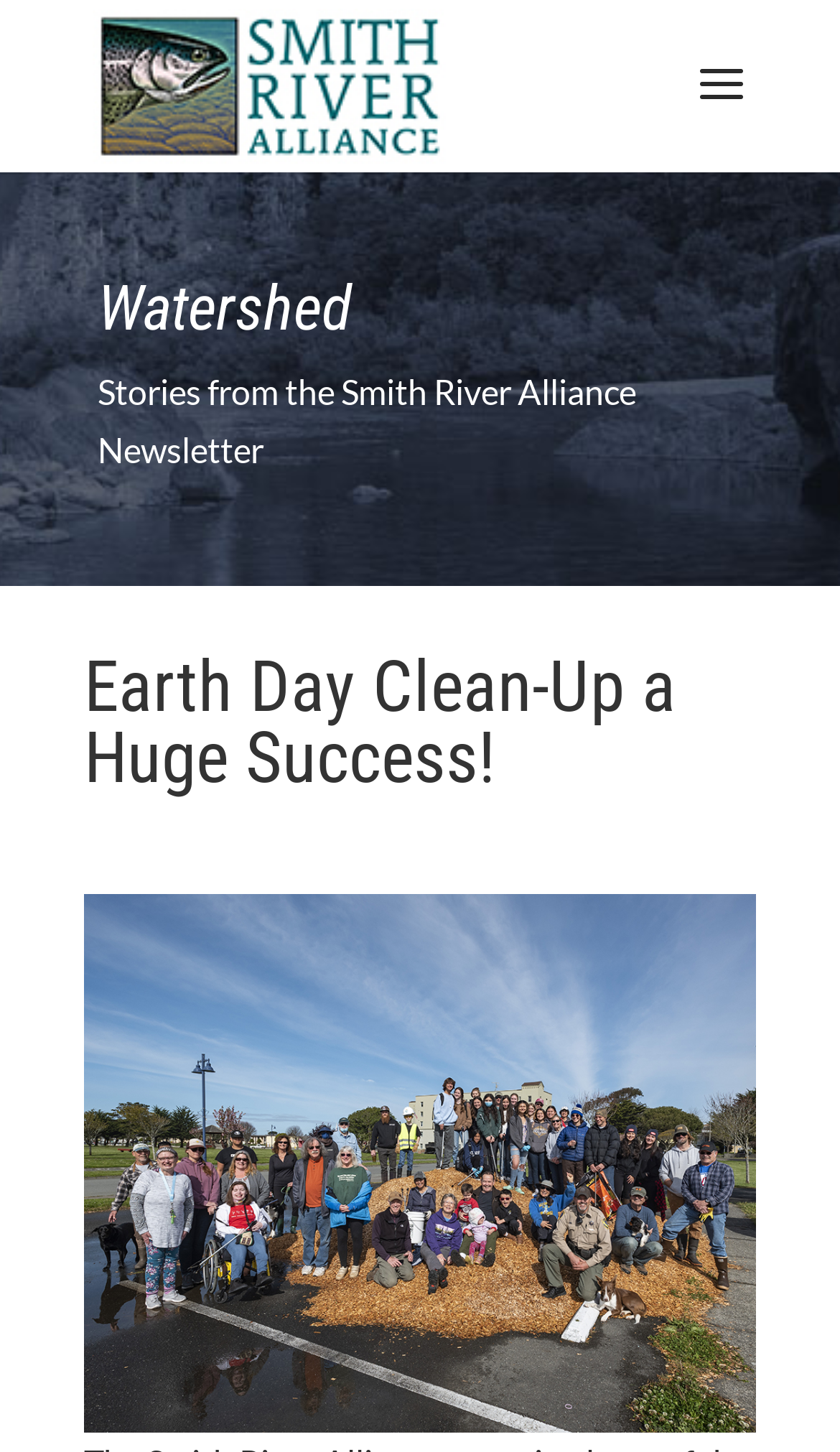Using the given element description, provide the bounding box coordinates (top-left x, top-left y, bottom-right x, bottom-right y) for the corresponding UI element in the screenshot: Uncategorized

None